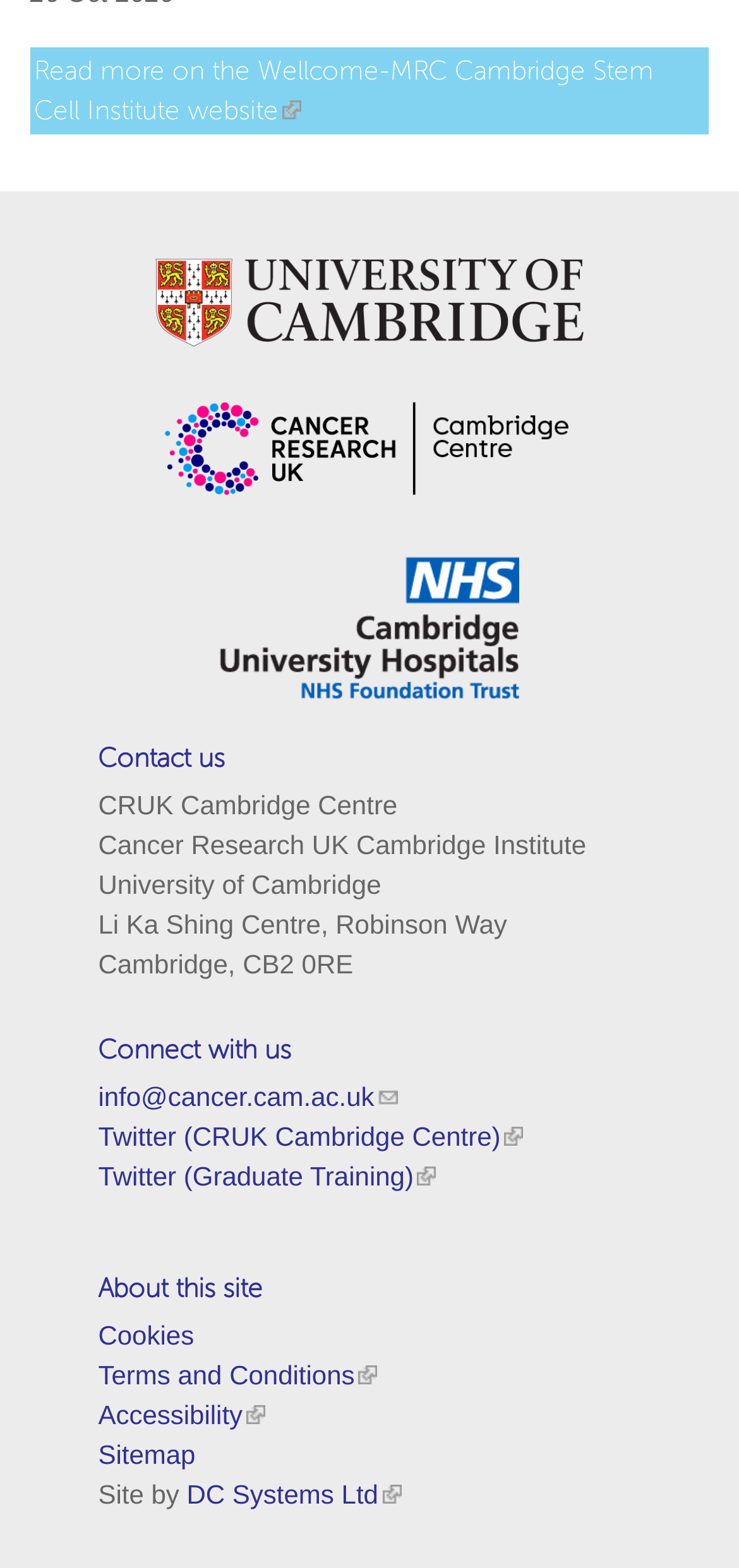Determine the bounding box coordinates of the area to click in order to meet this instruction: "Contact us via email".

[0.133, 0.689, 0.537, 0.709]